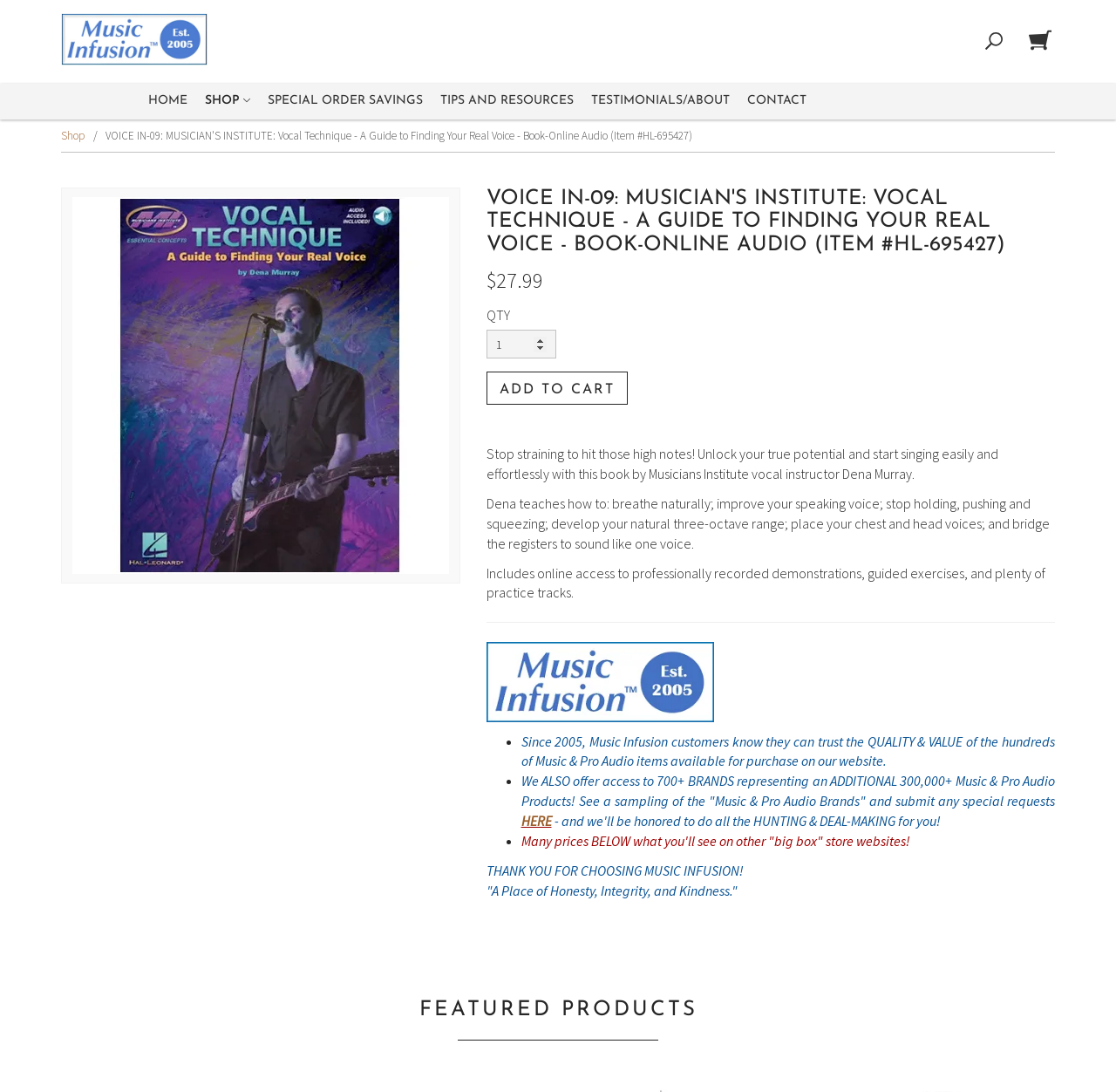Locate the bounding box of the UI element described in the following text: "HERE".

[0.467, 0.744, 0.494, 0.76]